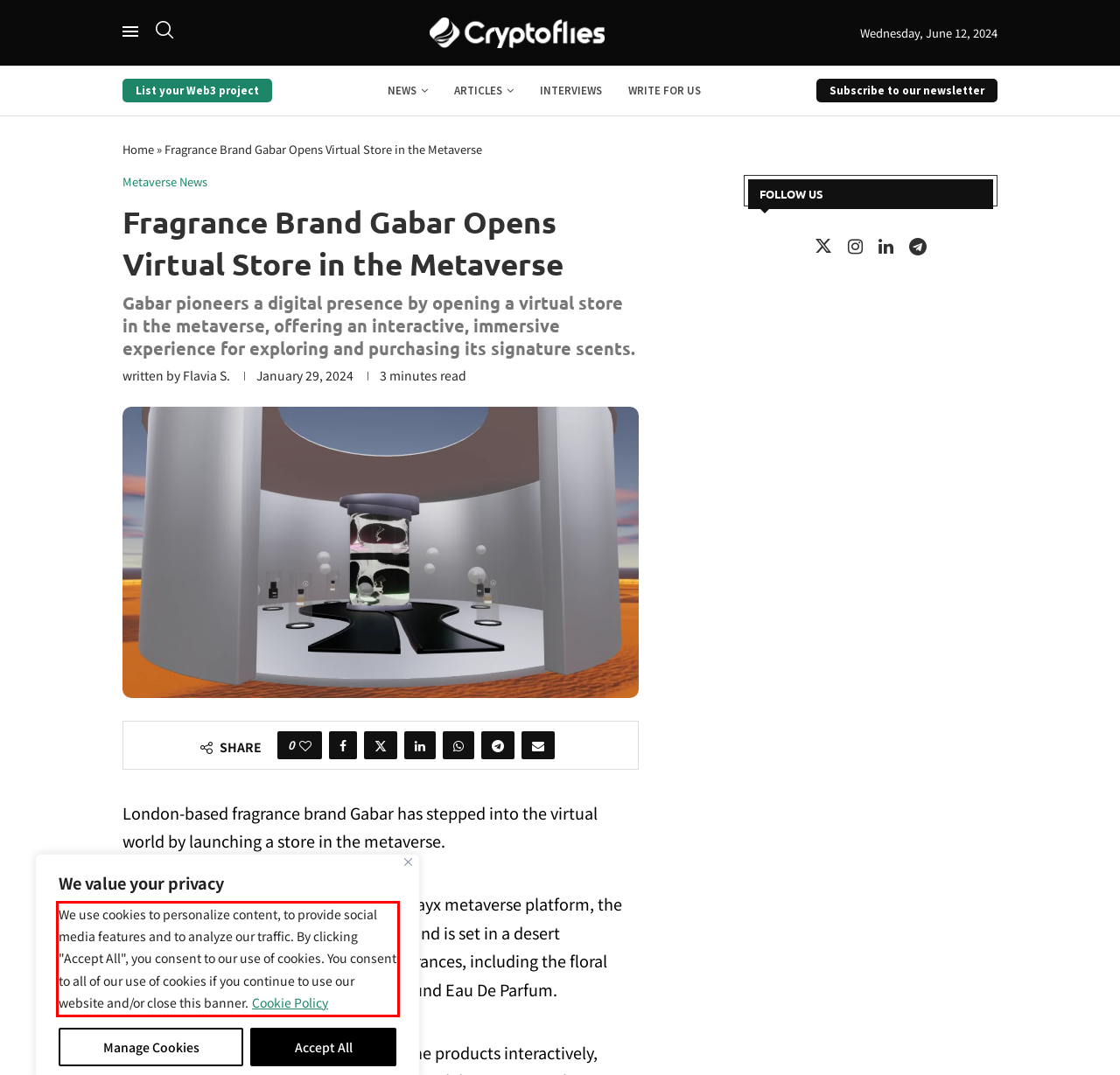Examine the screenshot of the webpage, locate the red bounding box, and perform OCR to extract the text contained within it.

We use cookies to personalize content, to provide social media features and to analyze our traffic. By clicking "Accept All", you consent to our use of cookies. You consent to all of our use of cookies if you continue to use our website and/or close this banner. Cookie Policy